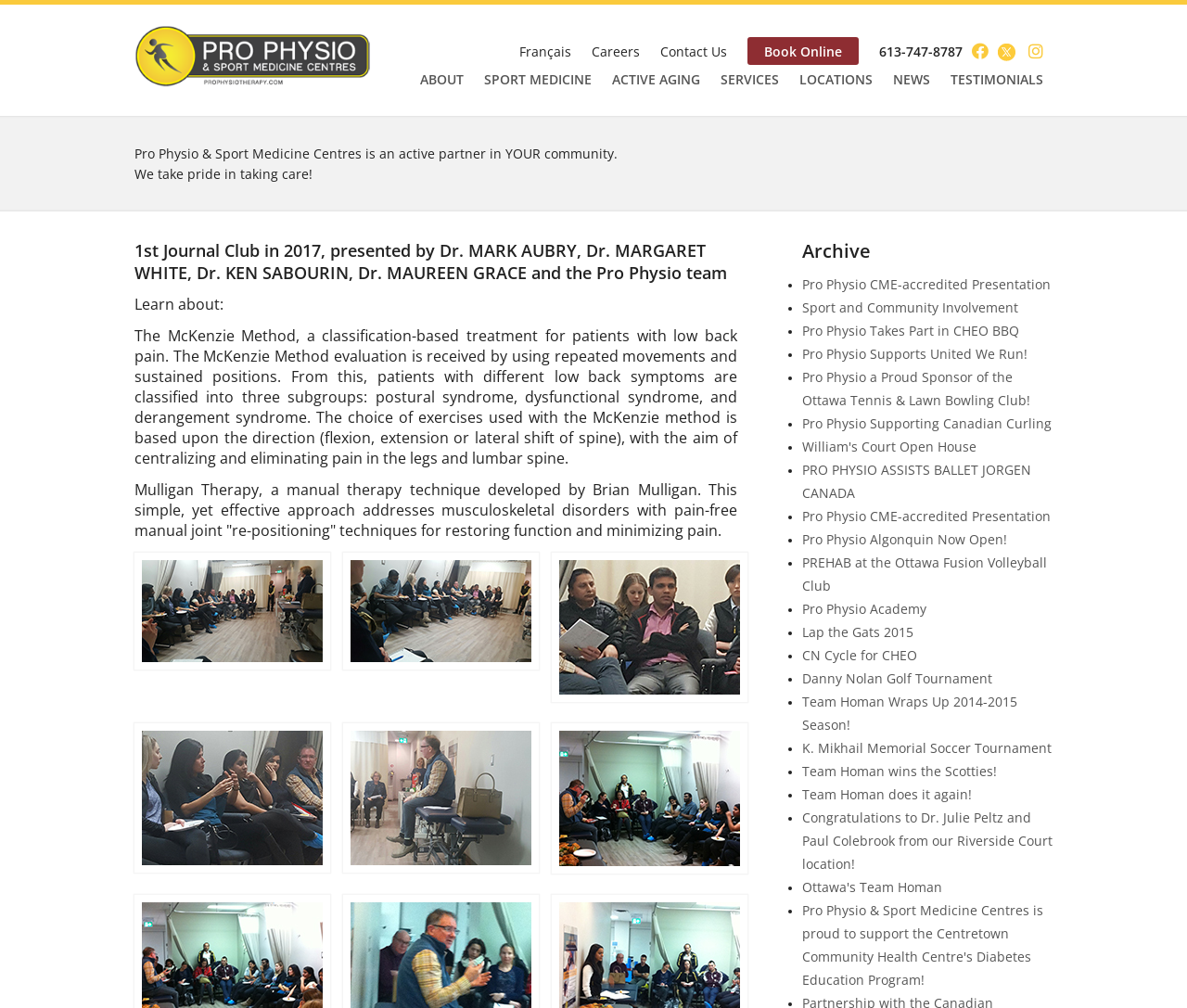Determine the coordinates of the bounding box for the clickable area needed to execute this instruction: "read the 'Five Free Online Educational Lectures And Courses For Teachers' article".

None